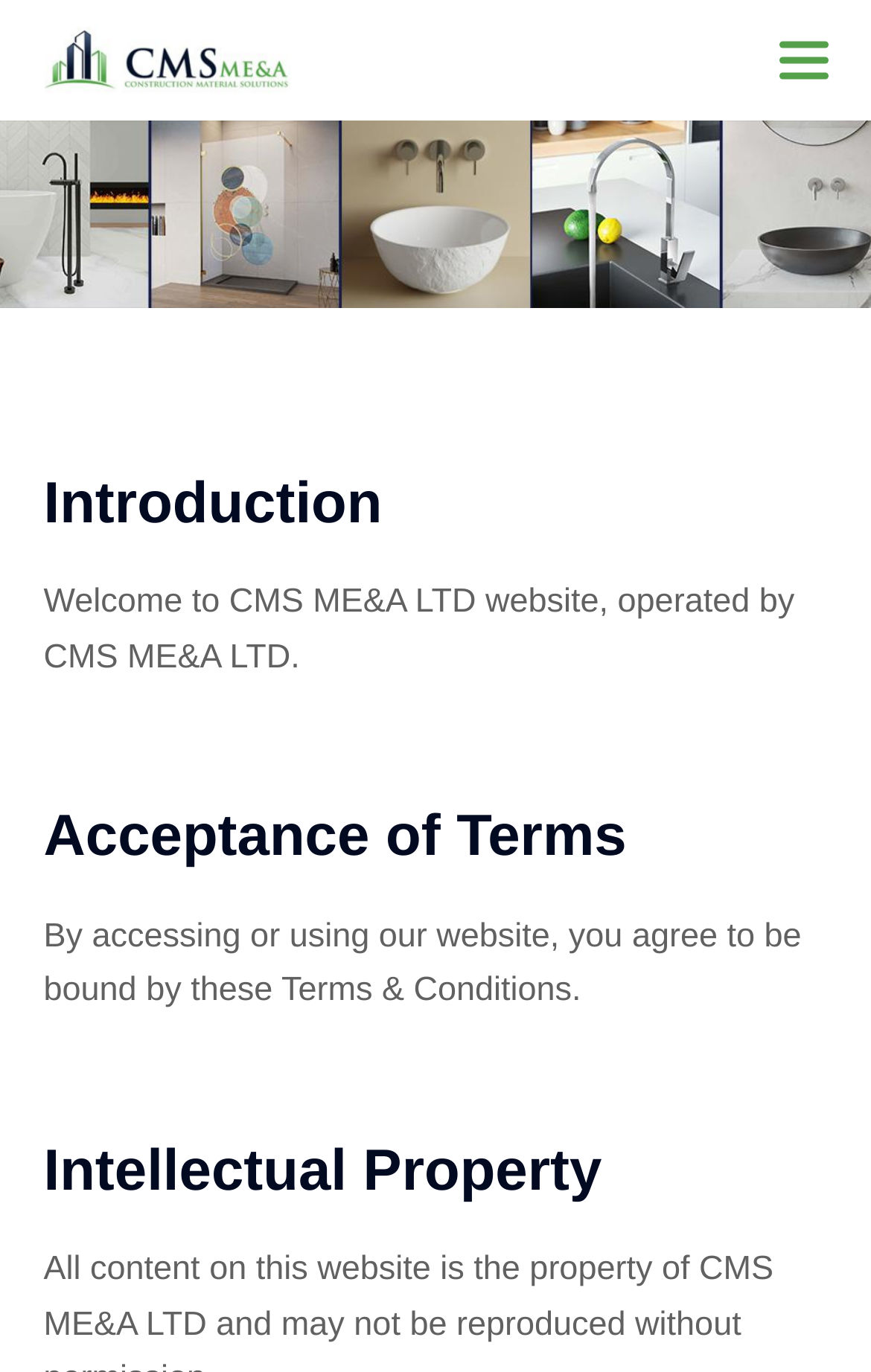What is the logo of the website?
Answer the question based on the image using a single word or a brief phrase.

CMS ME&A